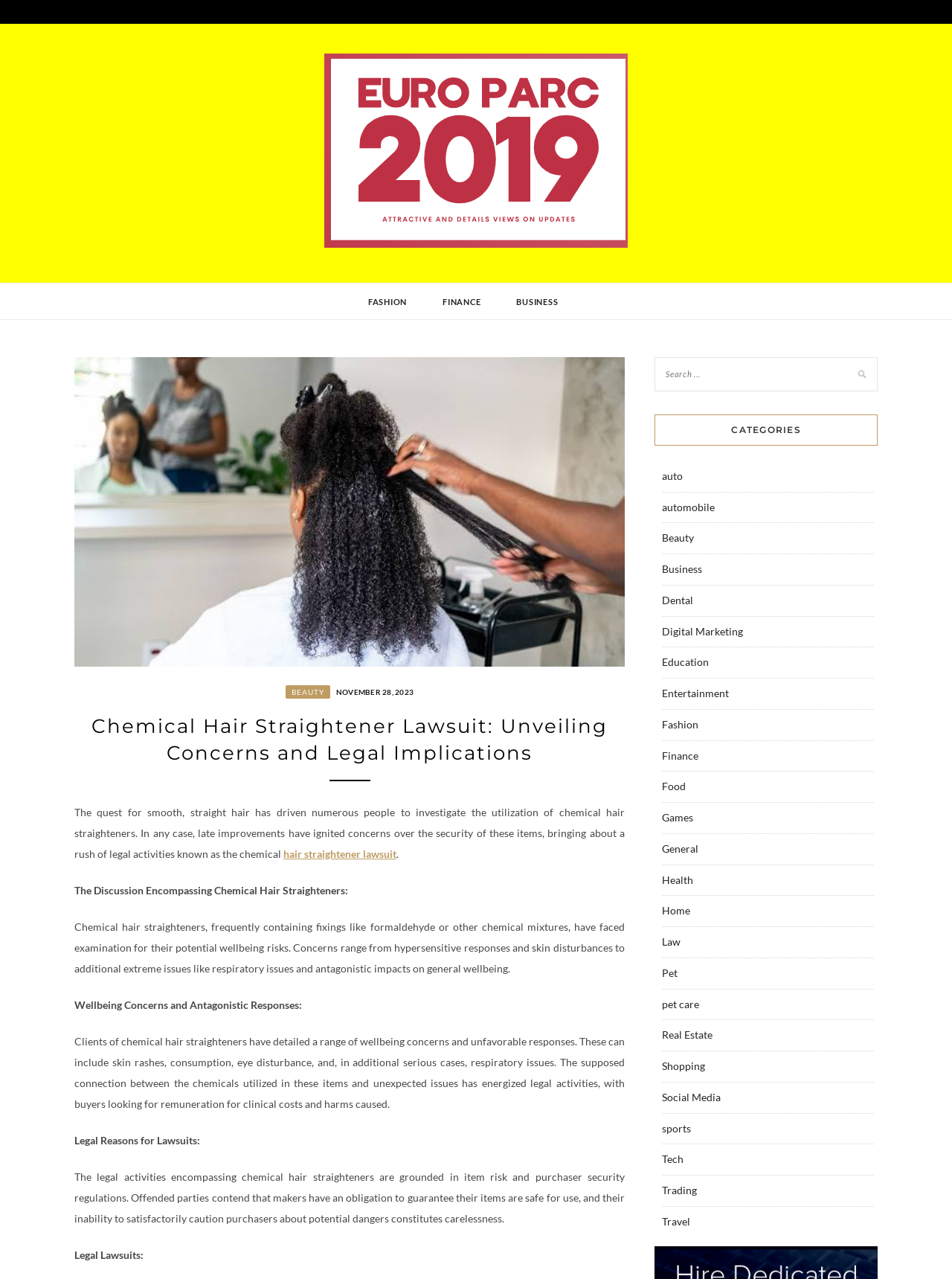What is the main topic of this webpage?
Offer a detailed and exhaustive answer to the question.

Based on the webpage content, the main topic is about the lawsuit related to chemical hair straighteners, which is evident from the heading 'Chemical Hair Straightener Lawsuit: Unveiling Concerns and Legal Implications' and the subsequent paragraphs discussing the concerns and legal implications of using chemical hair straighteners.